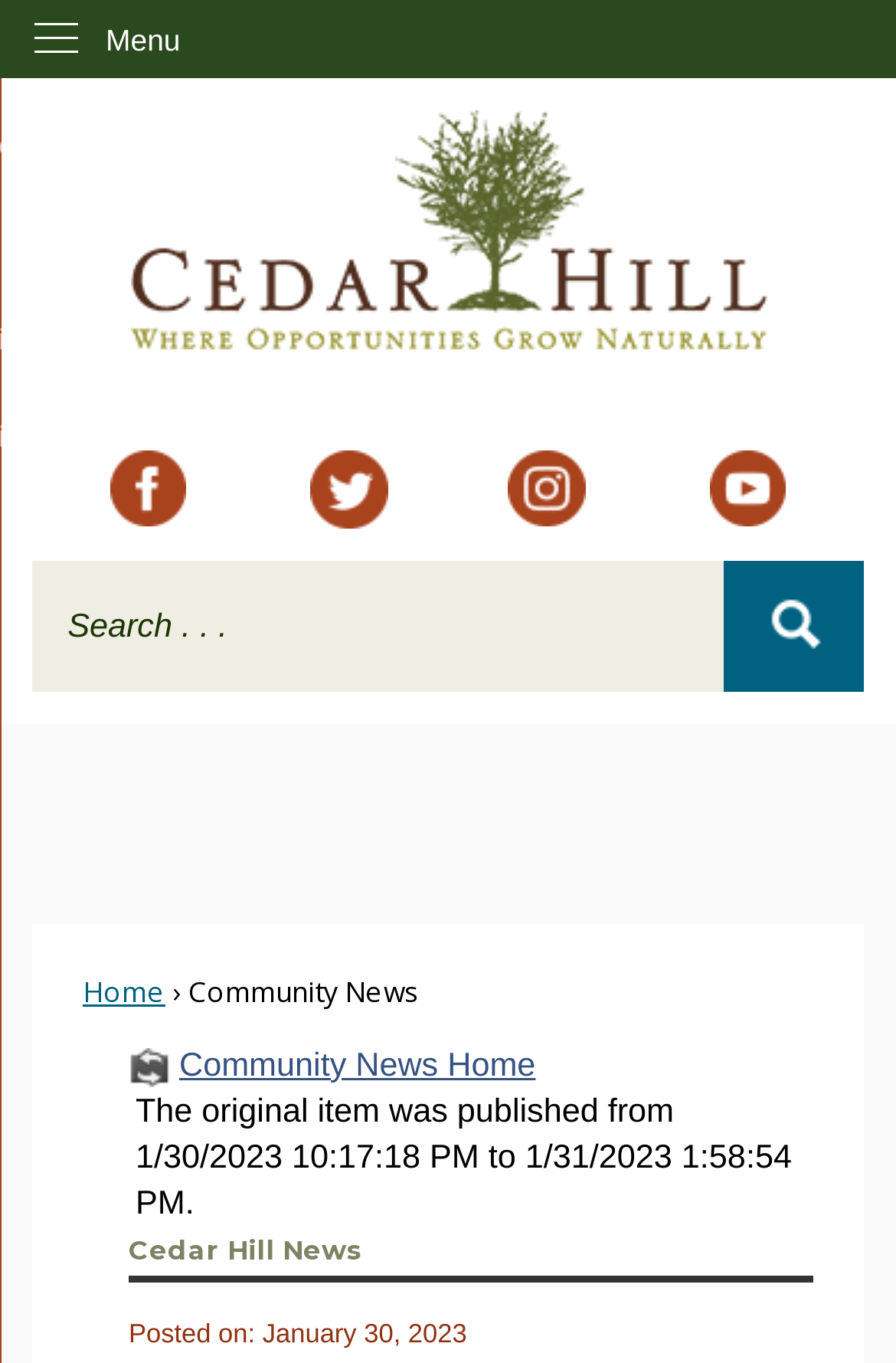Identify the bounding box coordinates of the element that should be clicked to fulfill this task: "Go to homepage". The coordinates should be provided as four float numbers between 0 and 1, i.e., [left, top, right, bottom].

[0.037, 0.082, 0.963, 0.257]